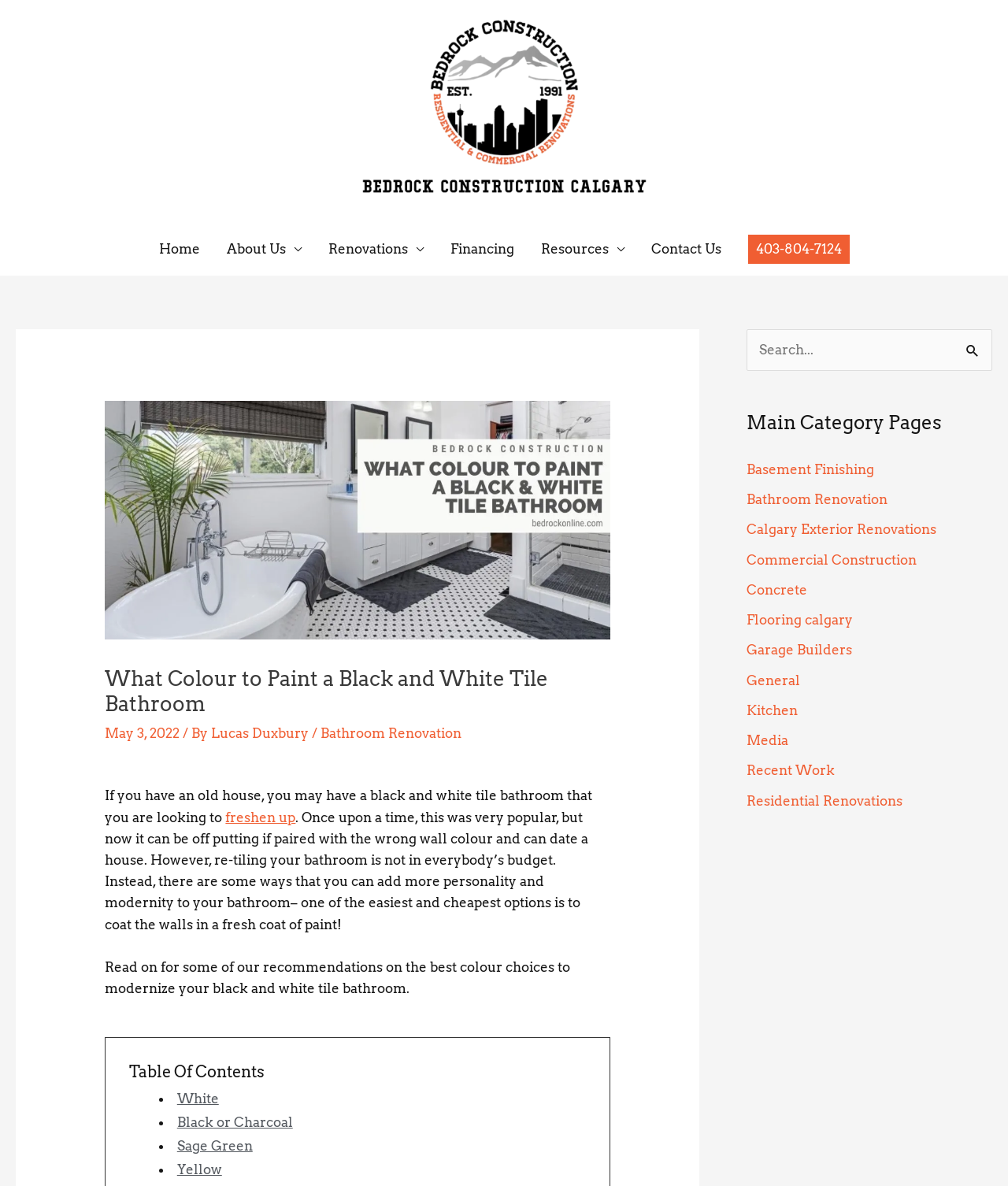Identify the bounding box coordinates for the element that needs to be clicked to fulfill this instruction: "Read the 'Bathroom Renovation' article". Provide the coordinates in the format of four float numbers between 0 and 1: [left, top, right, bottom].

[0.318, 0.611, 0.458, 0.625]